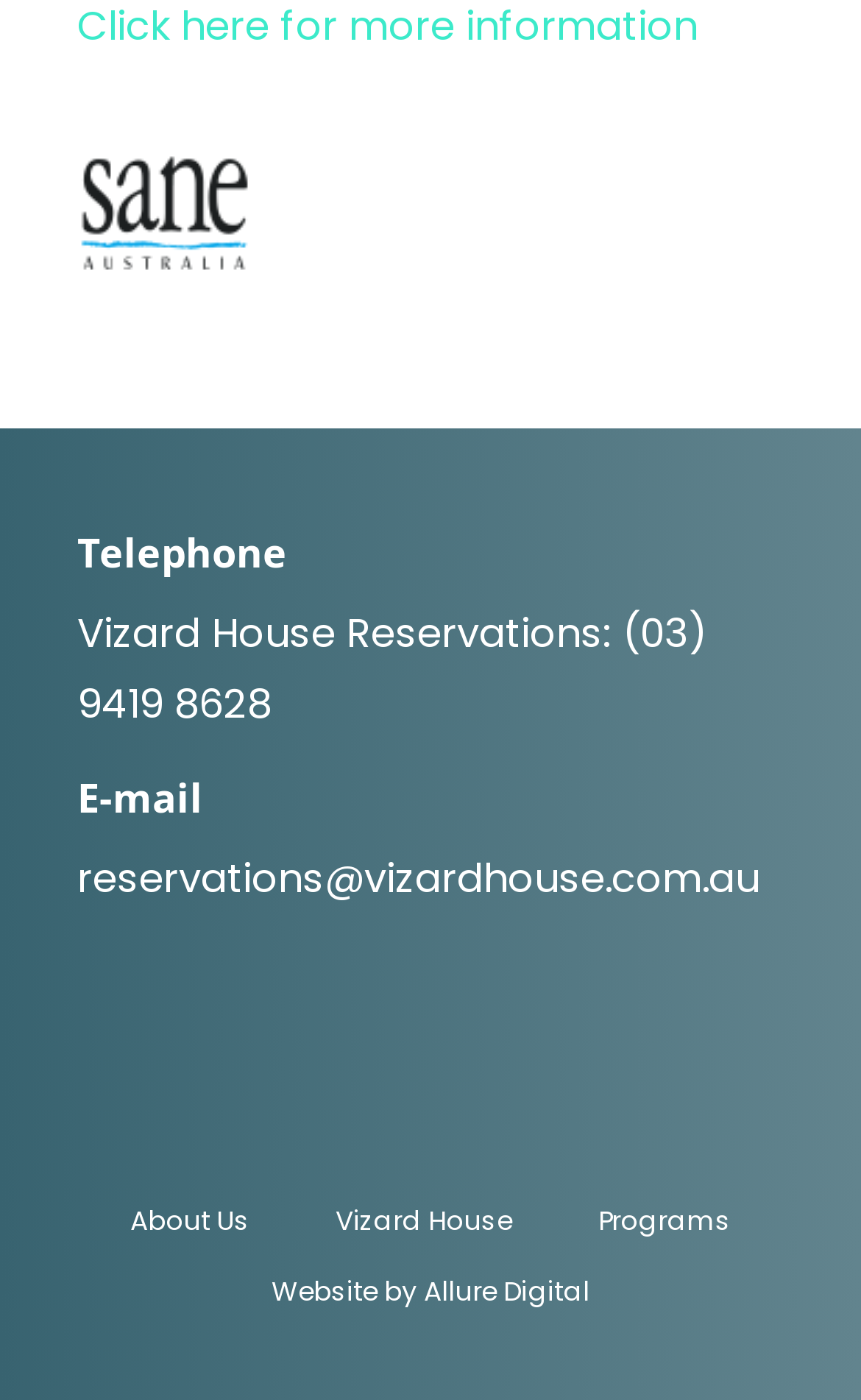What is the name of the company that developed the website?
Provide a detailed and extensive answer to the question.

The name of the company can be found in the footer section, which contains a link element with the text 'Website by Allure Digital'.